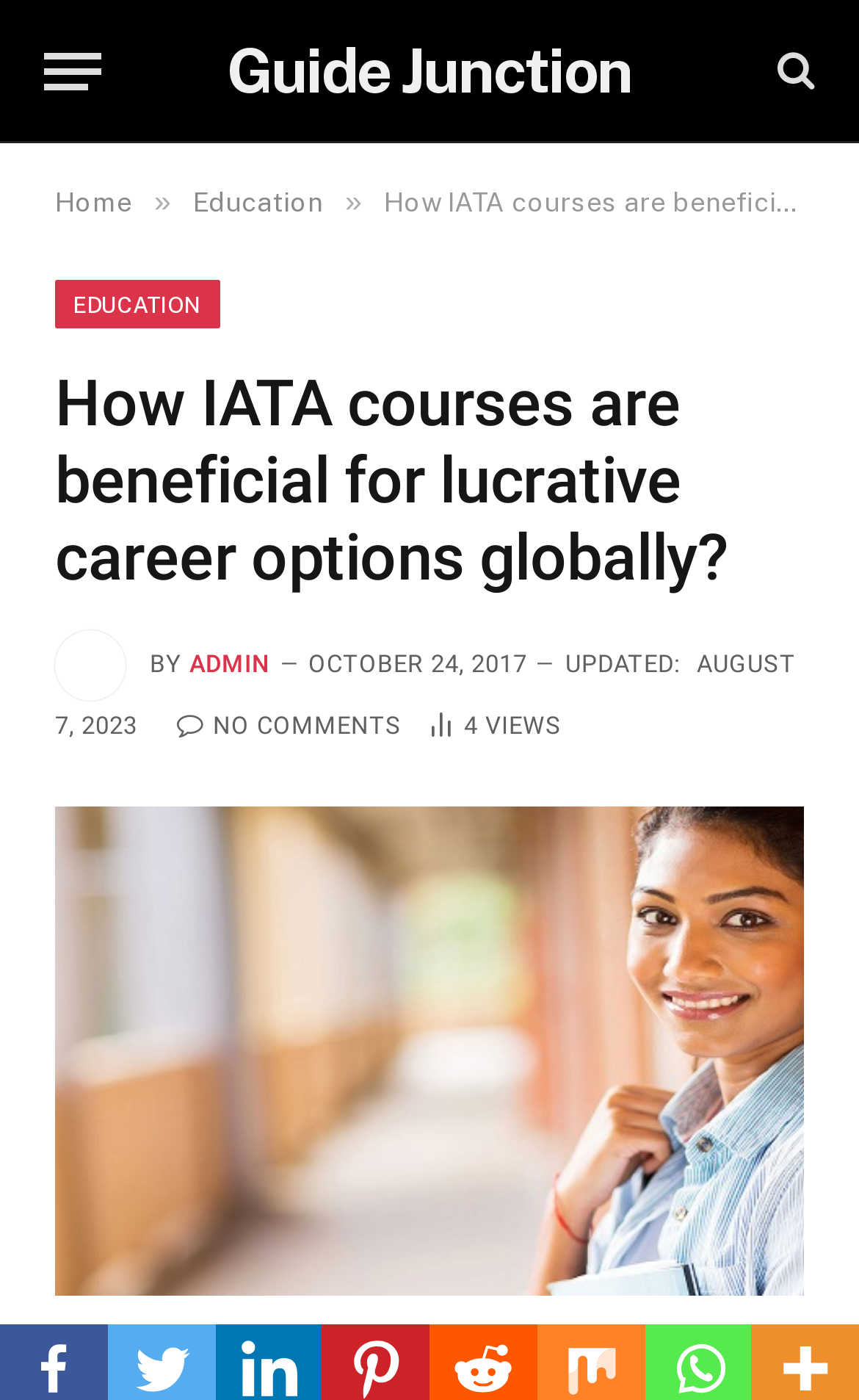Offer an extensive depiction of the webpage and its key elements.

The webpage appears to be an article or blog post discussing the benefits of pursuing IATA courses for a lucrative career in the travel and tourism sector. 

At the top left corner, there is a button labeled "Menu". Next to it, there is a link to "Guide Junction". On the top right corner, there is a link with a search icon. Below these elements, there are navigation links to "Home" and "Education", separated by a "»" symbol.

The main heading of the article, "How IATA courses are beneficial for lucrative career options globally?", is prominently displayed in the middle of the top section. 

Below the heading, there is an image of the author, labeled "admin", accompanied by the author's name "ADMIN" and the date "OCTOBER 24, 2017". The article was last updated on "AUGUST 7, 2023", as indicated by the timestamp.

The main content of the article is not explicitly described in the accessibility tree, but there are links and images related to IATA programs, including a link to "IATA programs in mumbai" with an accompanying image. 

At the bottom of the article, there are some metadata, including a comment count labeled "NO COMMENTS" and an article view count labeled "4 Article Views".